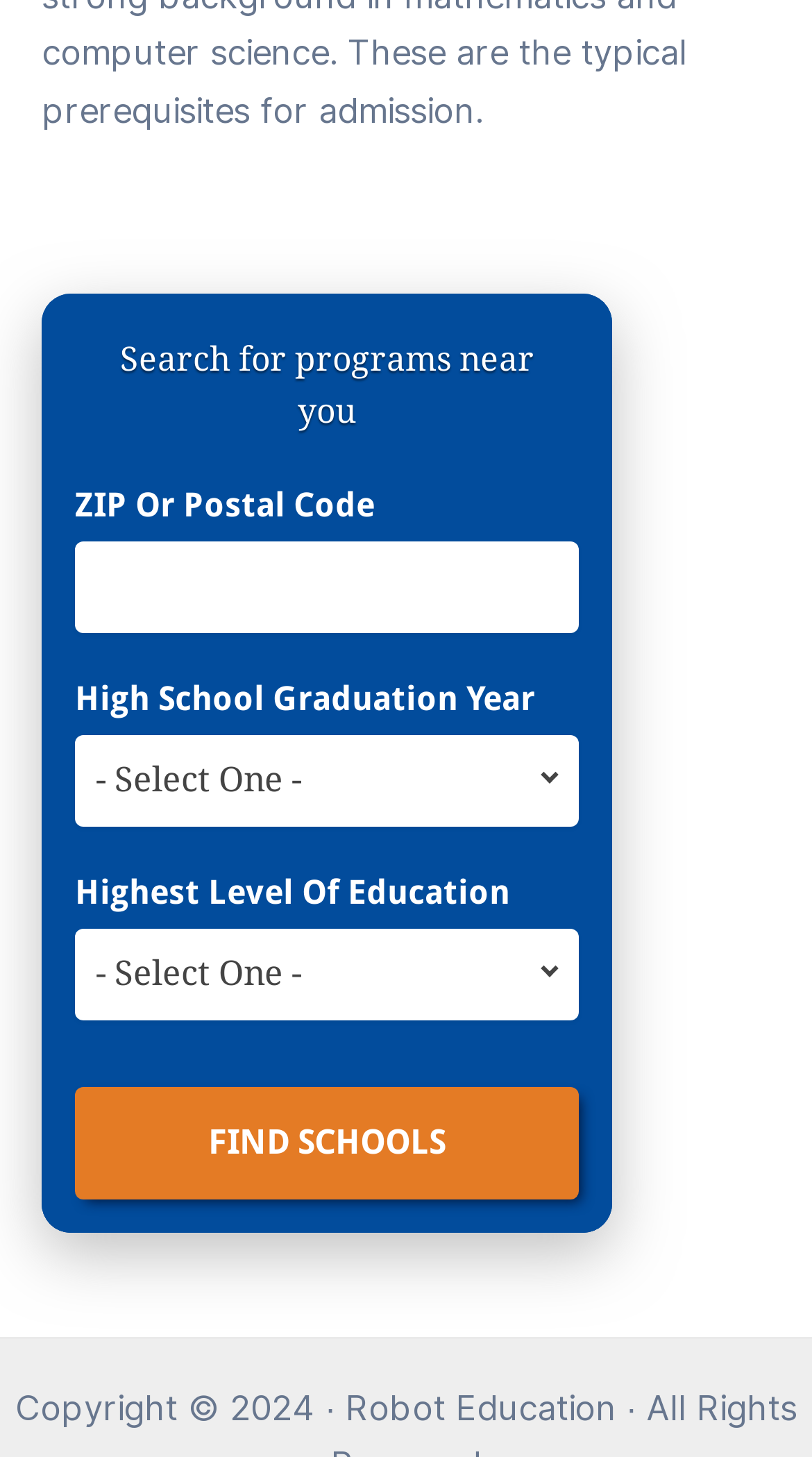What is the purpose of the ZIP or Postal Code field?
Give a one-word or short phrase answer based on the image.

Search for programs